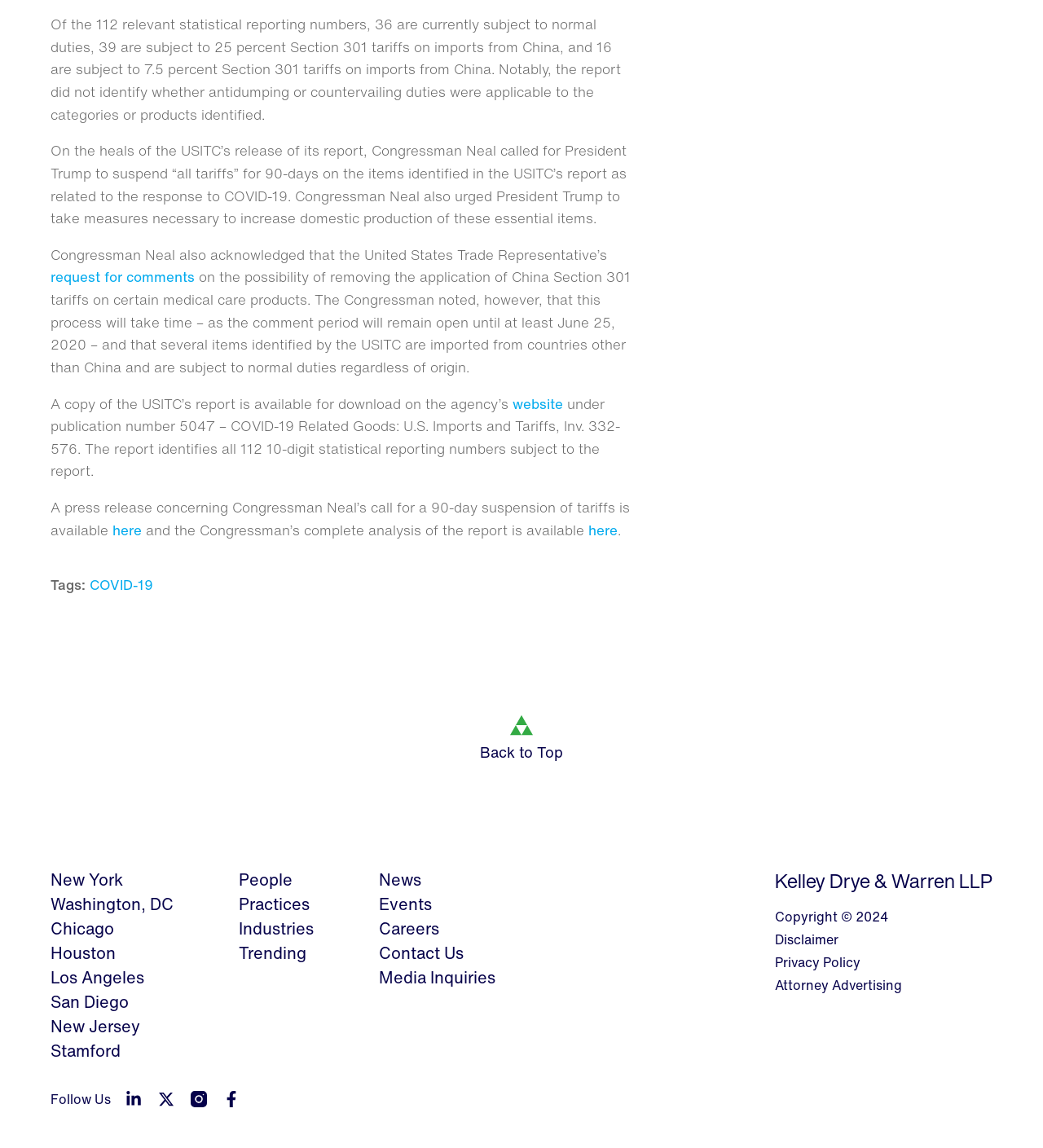How many statistical reporting numbers are subject to normal duties?
Give a one-word or short-phrase answer derived from the screenshot.

36